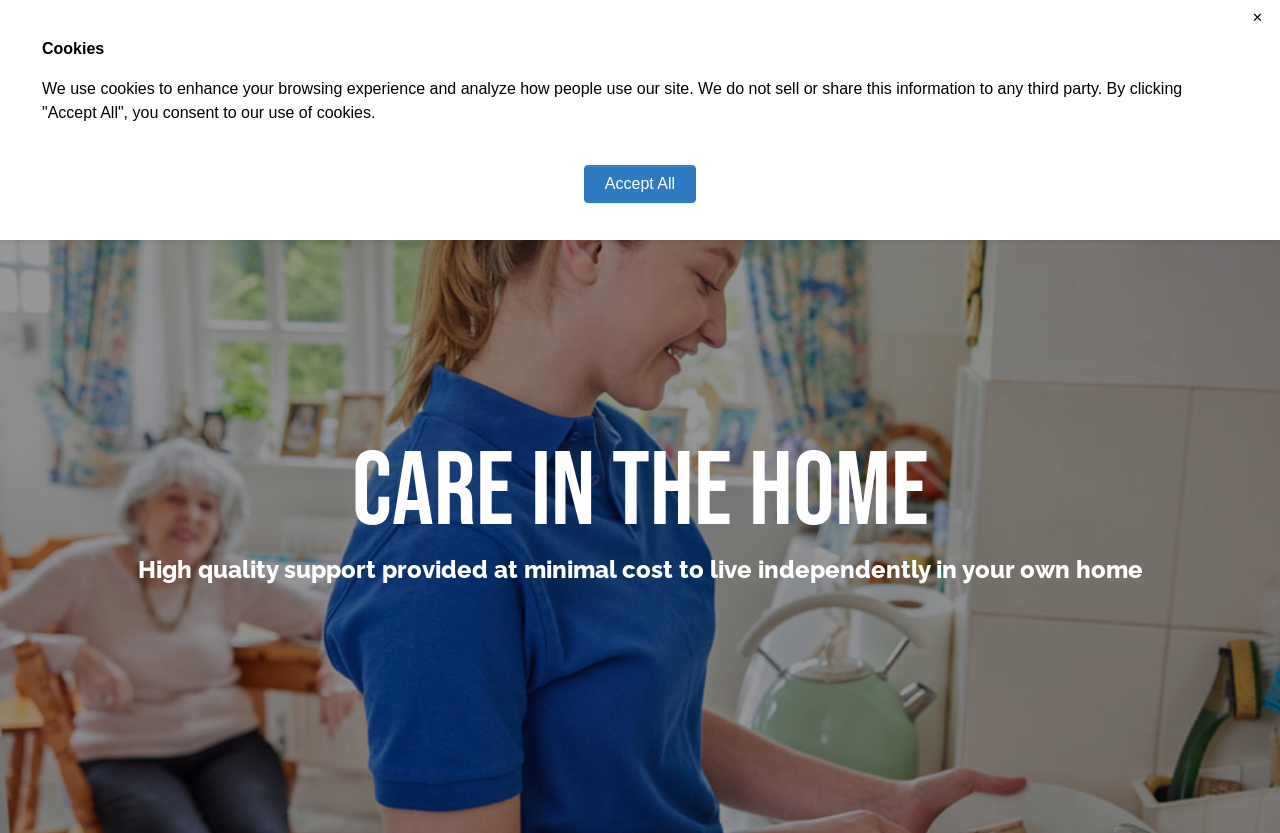Please give a succinct answer using a single word or phrase:
What is the purpose of the 'Care Services' link?

To access care services